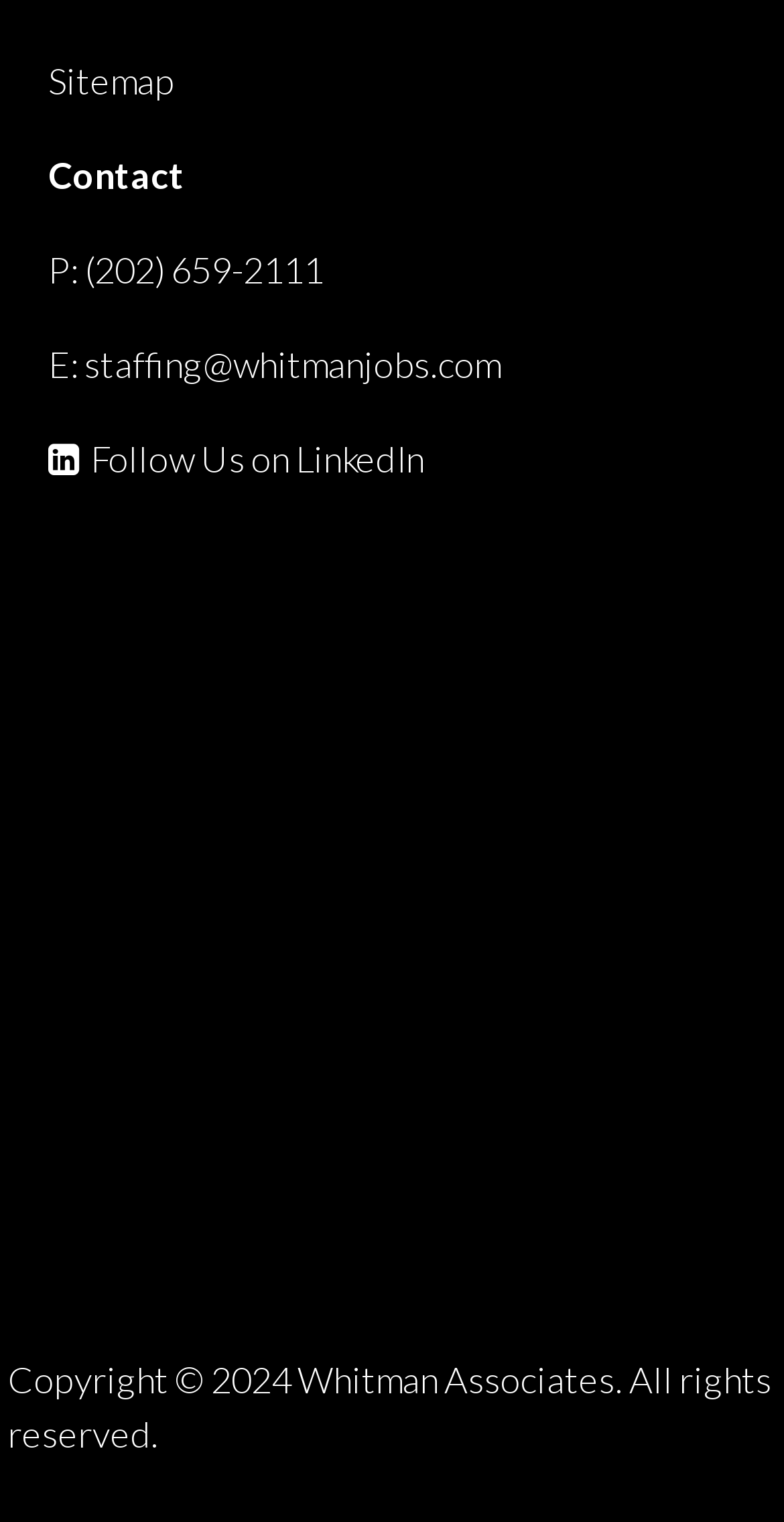Please identify the bounding box coordinates of the area that needs to be clicked to follow this instruction: "Click on Sitemap".

[0.061, 0.038, 0.223, 0.067]